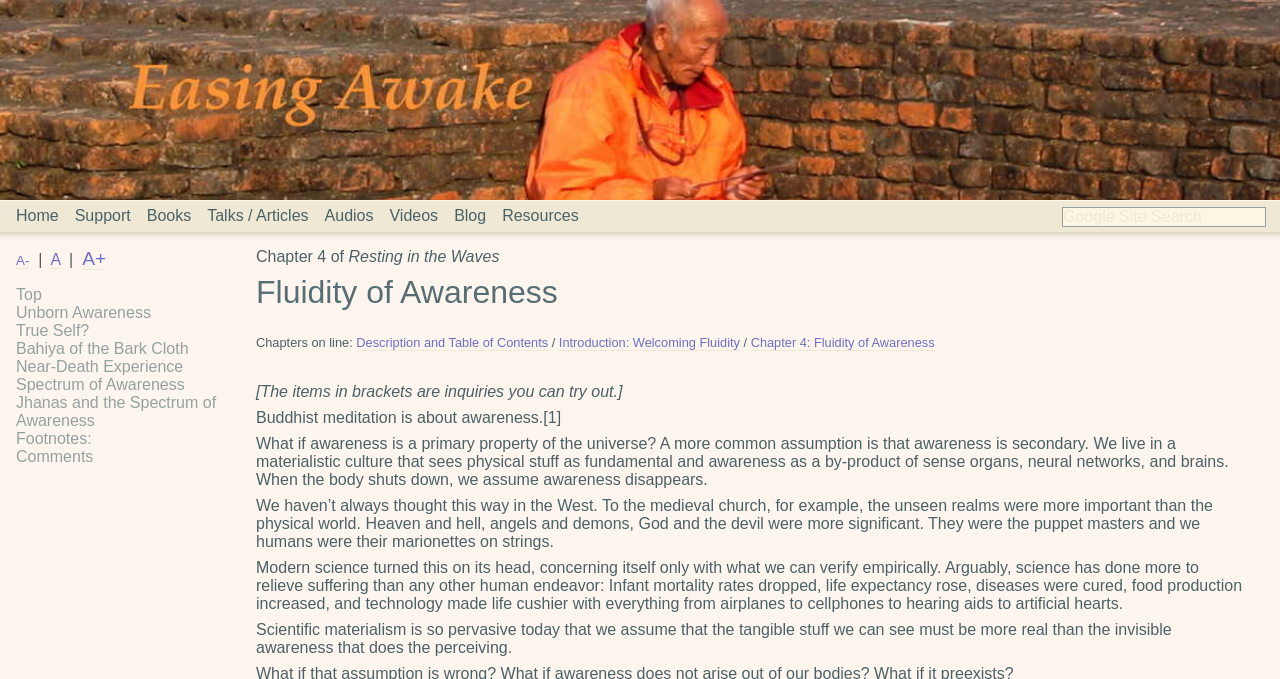Using the format (top-left x, top-left y, bottom-right x, bottom-right y), and given the element description, identify the bounding box coordinates within the screenshot: Introduction: Welcoming Fluidity

[0.437, 0.494, 0.578, 0.517]